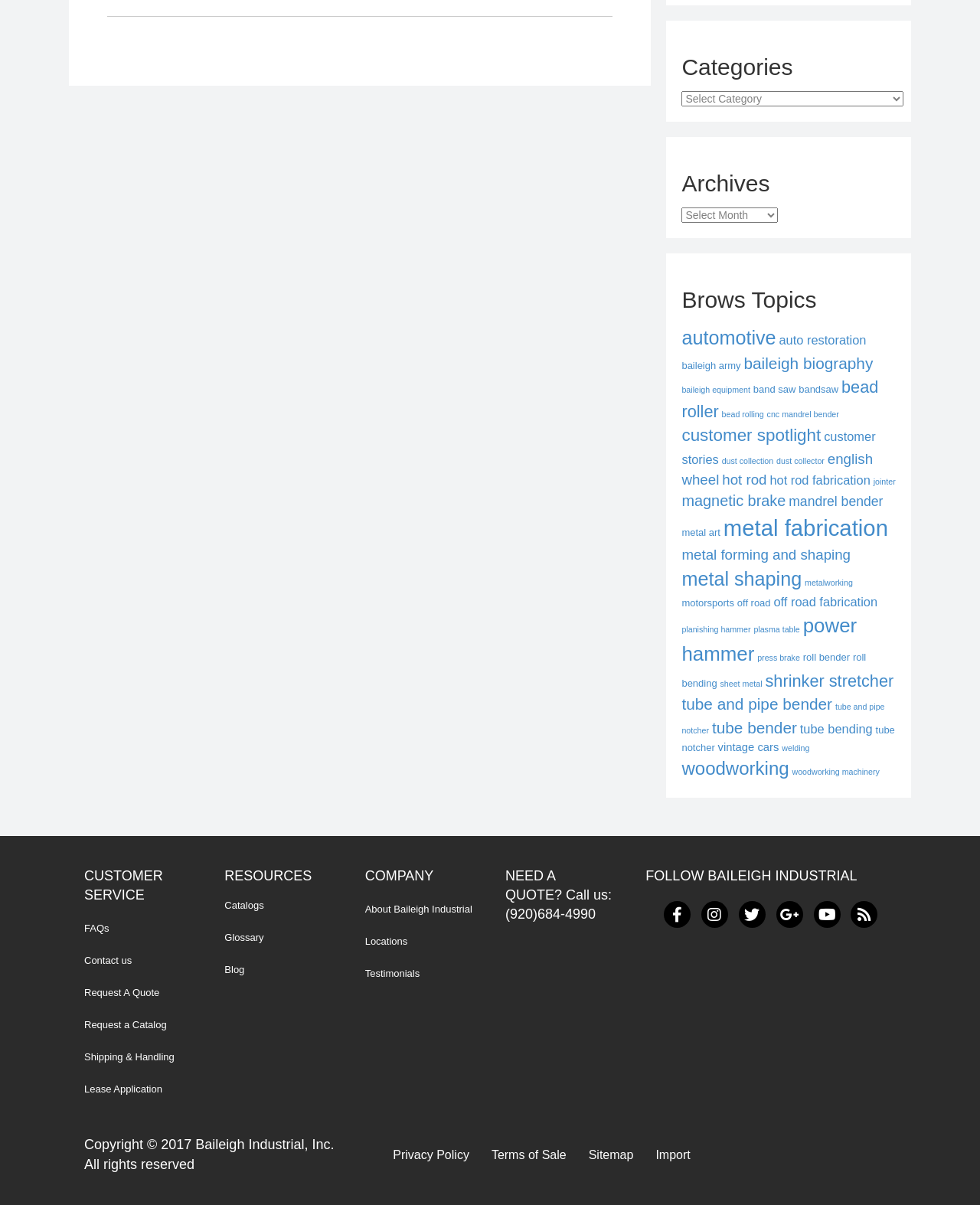Provide the bounding box coordinates in the format (top-left x, top-left y, bottom-right x, bottom-right y). All values are floating point numbers between 0 and 1. Determine the bounding box coordinate of the UI element described as: Request a Catalog

[0.075, 0.838, 0.21, 0.864]